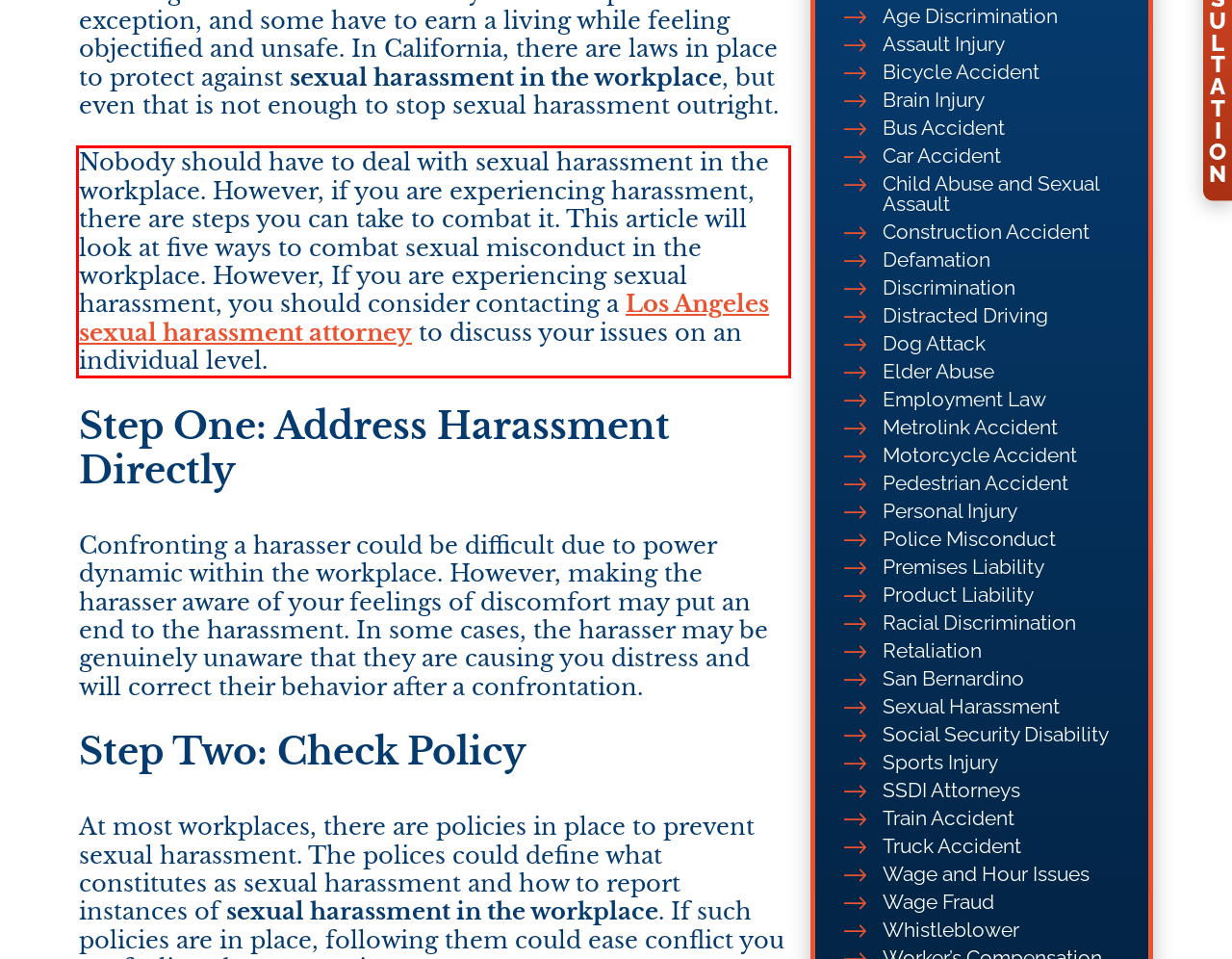Identify the red bounding box in the webpage screenshot and perform OCR to generate the text content enclosed.

Nobody should have to deal with sexual harassment in the workplace. However, if you are experiencing harassment, there are steps you can take to combat it. This article will look at five ways to combat sexual misconduct in the workplace. However, If you are experiencing sexual harassment, you should consider contacting a Los Angeles sexual harassment attorney to discuss your issues on an individual level.